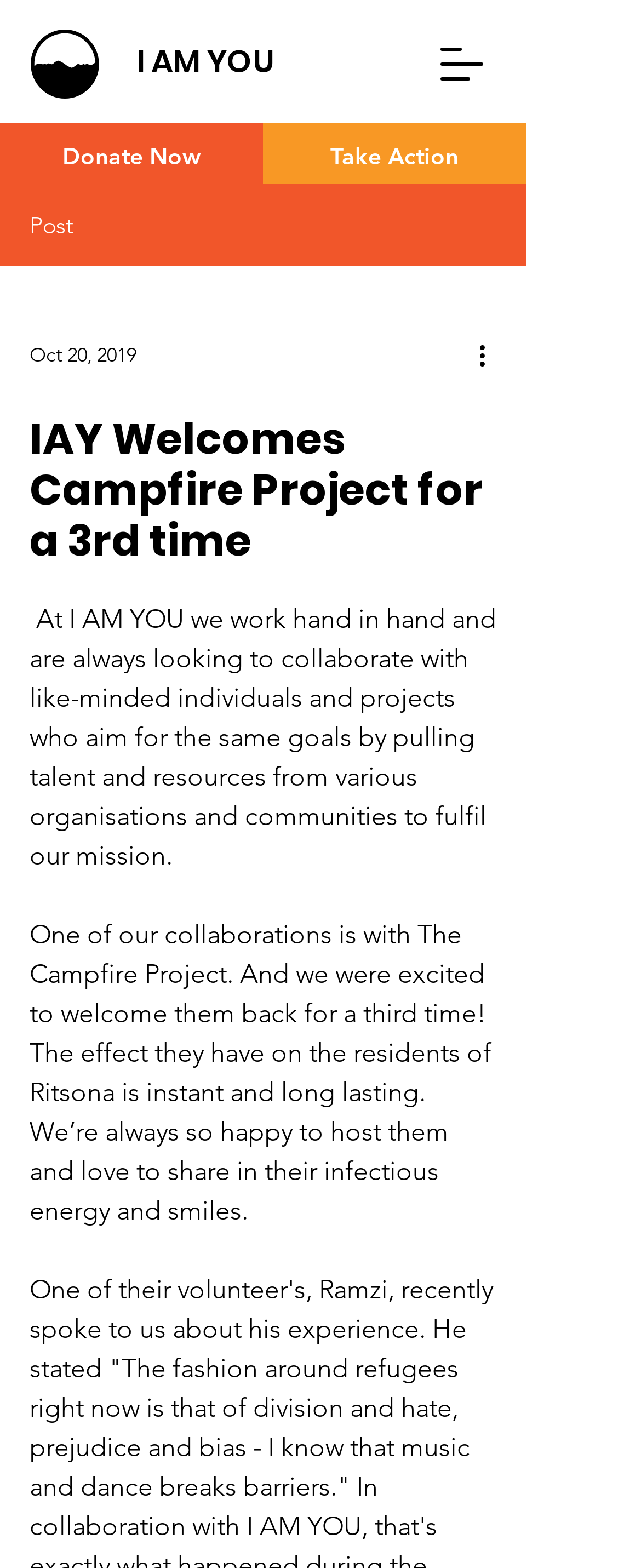Reply to the question with a brief word or phrase: What is the name of the project mentioned in the article?

The Campfire Project